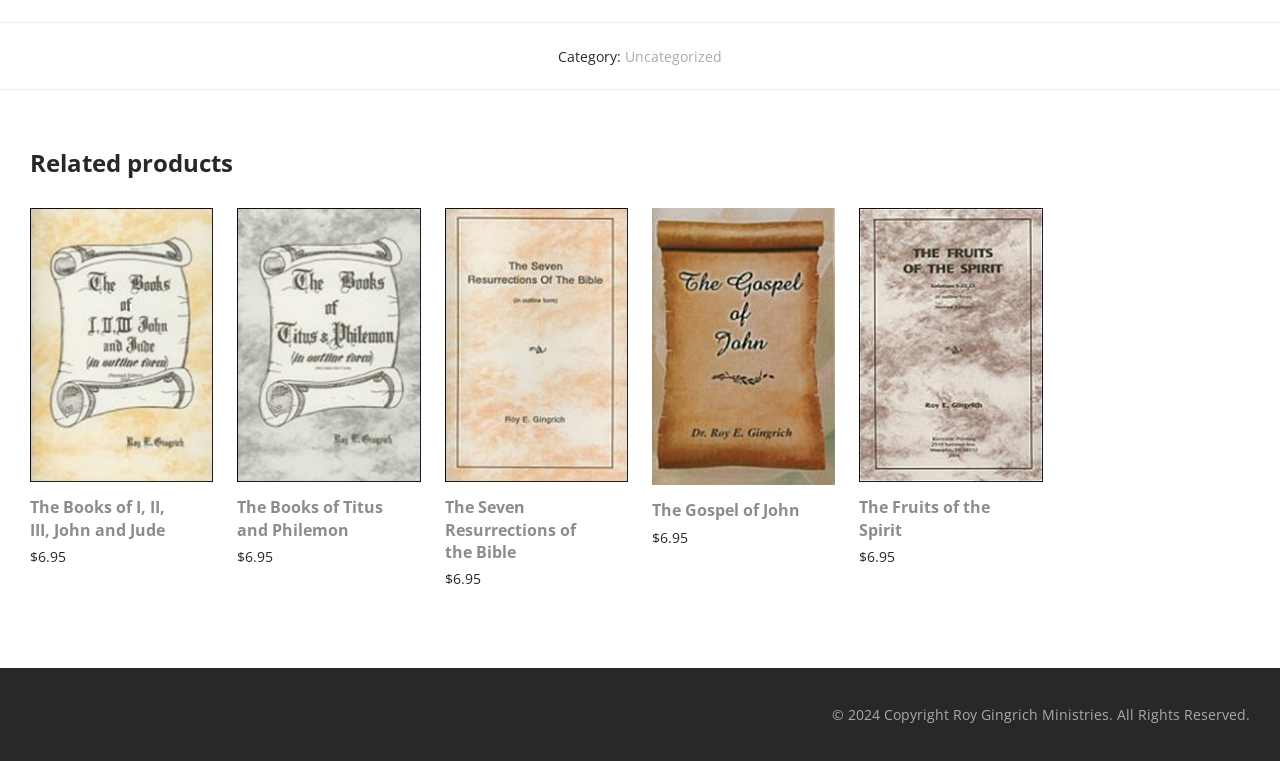Who owns the copyright of the webpage?
Please provide a single word or phrase based on the screenshot.

Roy Gingrich Ministries